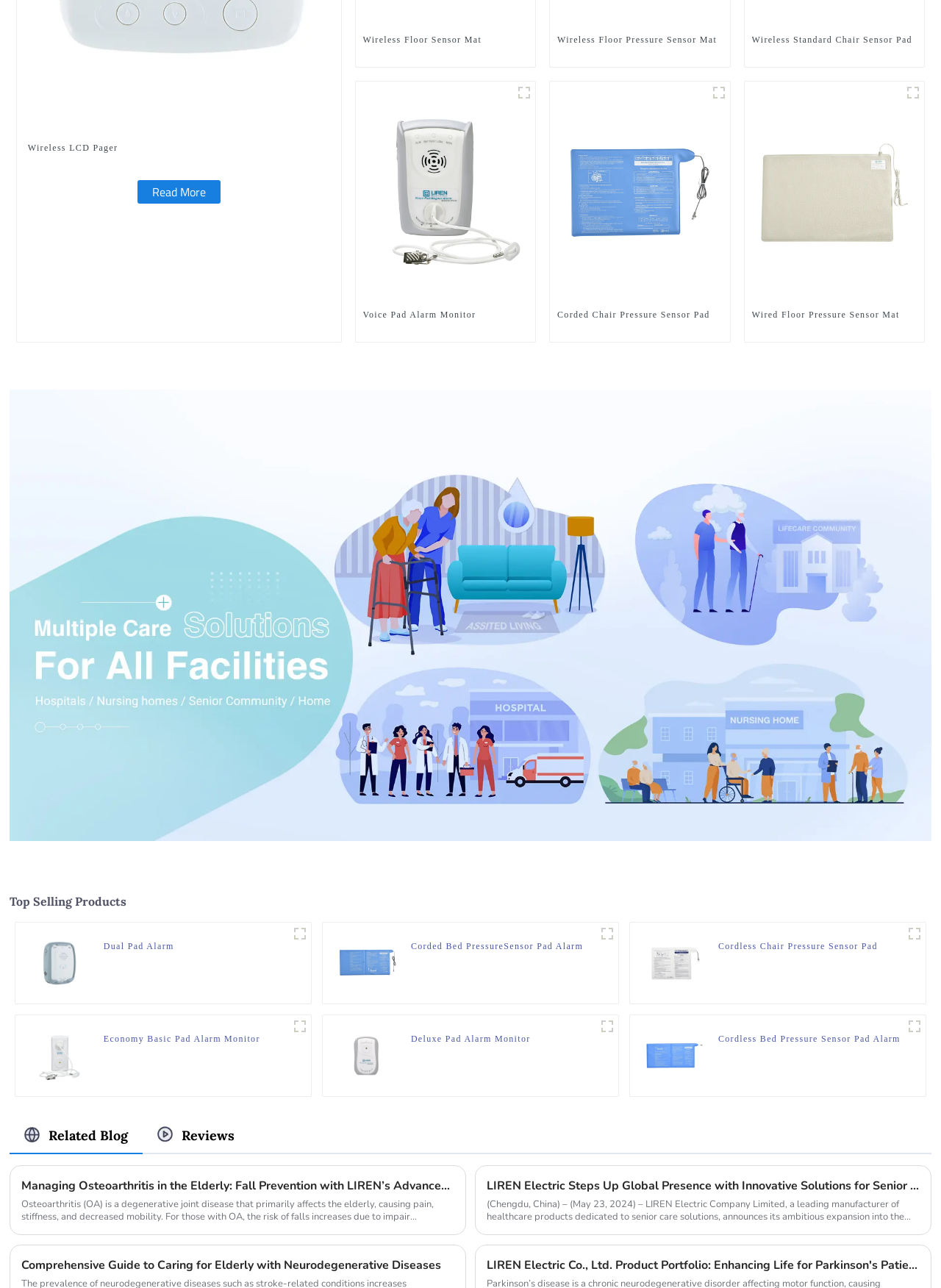Identify the bounding box coordinates of the element that should be clicked to fulfill this task: "Book a session with Daniel G., an interview coach". The coordinates should be provided as four float numbers between 0 and 1, i.e., [left, top, right, bottom].

None